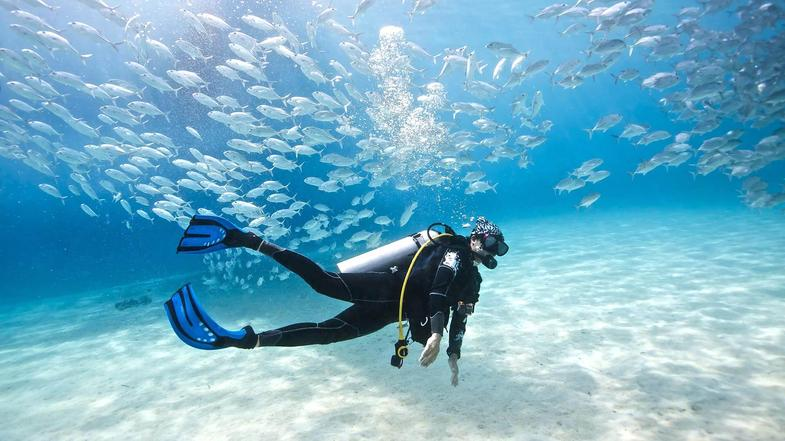Provide a comprehensive description of the image.

The image captures a diver gliding gracefully through the crystal-clear waters of a vibrant underwater environment. The diver, equipped with a wetsuit and scuba gear, wears blue fins that enhance their movement as they navigate this aquatic realm. Surrounding them, a school of shimmering fish swims in a dynamic formation, adding life and movement to the scene. The sandy ocean floor below contrasts beautifully with the brilliant shades of blue that dominate the water column, creating a serene and captivating experience. This imagery embodies the essence of scuba diving as an exploration and enjoyment of the underwater world, highlighting the critical role of swimming skills in ensuring safety and enjoyment beneath the waves.